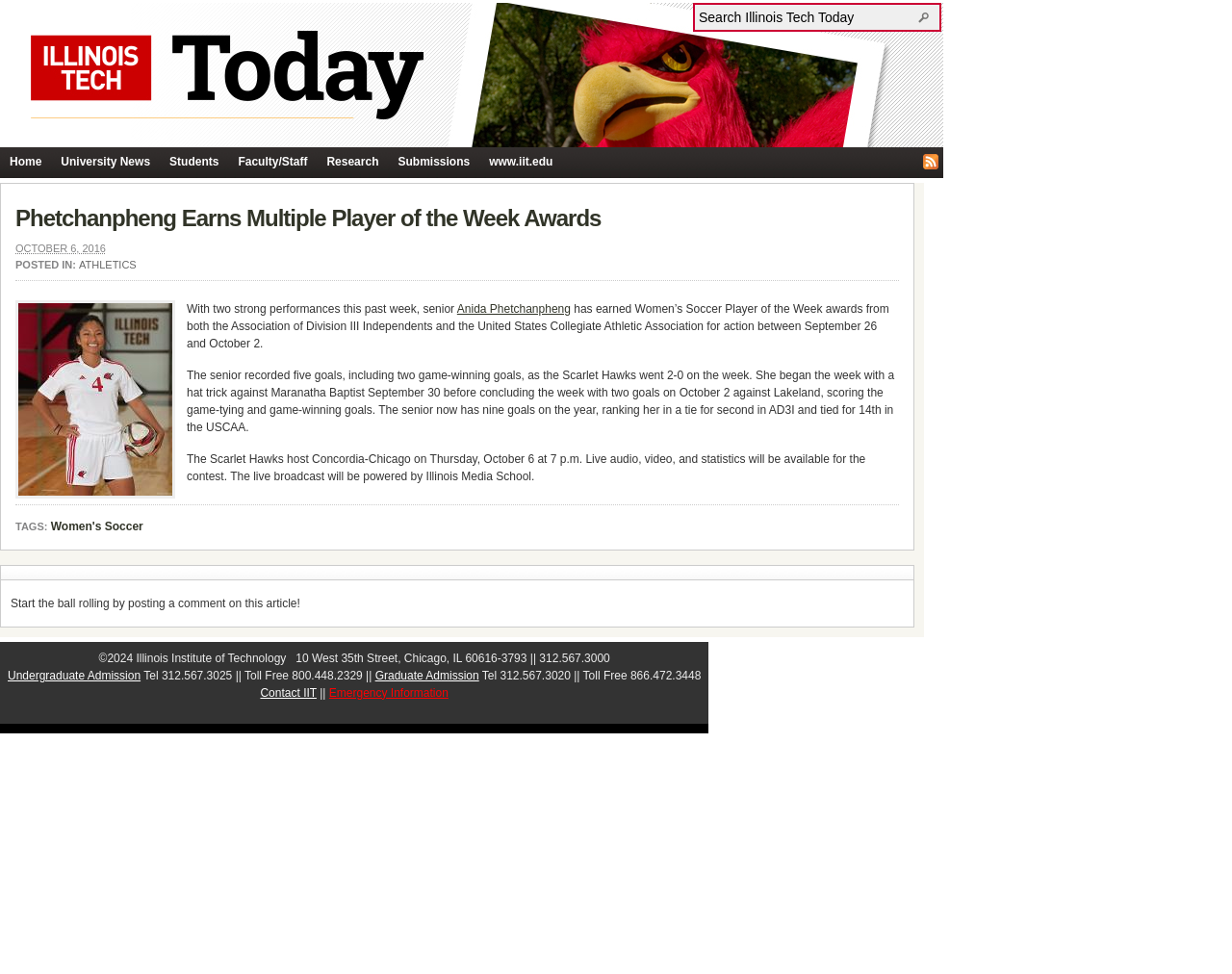Offer a detailed explanation of the webpage layout and contents.

The webpage is about Illinois Tech Today, a university news website. At the top, there is a heading "Illinois Tech Today" with an image and a link to the website. Below it, there is a search bar with a button and a placeholder text "Search Illinois Tech Today". 

On the top-left side, there are several links to different sections of the website, including "Home", "University News", "Students", "Faculty/Staff", "Research", "Submissions", and "www.iit.edu". On the top-right side, there is a link to an RSS feed.

The main content of the webpage is an article about Phetchanpheng earning multiple player of the week awards. The article has a heading "Phetchanpheng Earns Multiple Player of the Week Awards" and a date "OCTOBER 6, 2016". Below the heading, there is a link to the article and an abbreviation of the date.

The article starts with a brief introduction, followed by an image of Anida Phetchanpheng. The main content of the article describes Phetchanpheng's achievements in women's soccer, including her goals and awards. The article also mentions the upcoming game against Concordia-Chicago.

At the bottom of the article, there are tags "Women's Soccer" and a call to action to post a comment on the article. 

The footer of the webpage has copyright information, contact details, and links to undergraduate and graduate admissions, as well as emergency information.